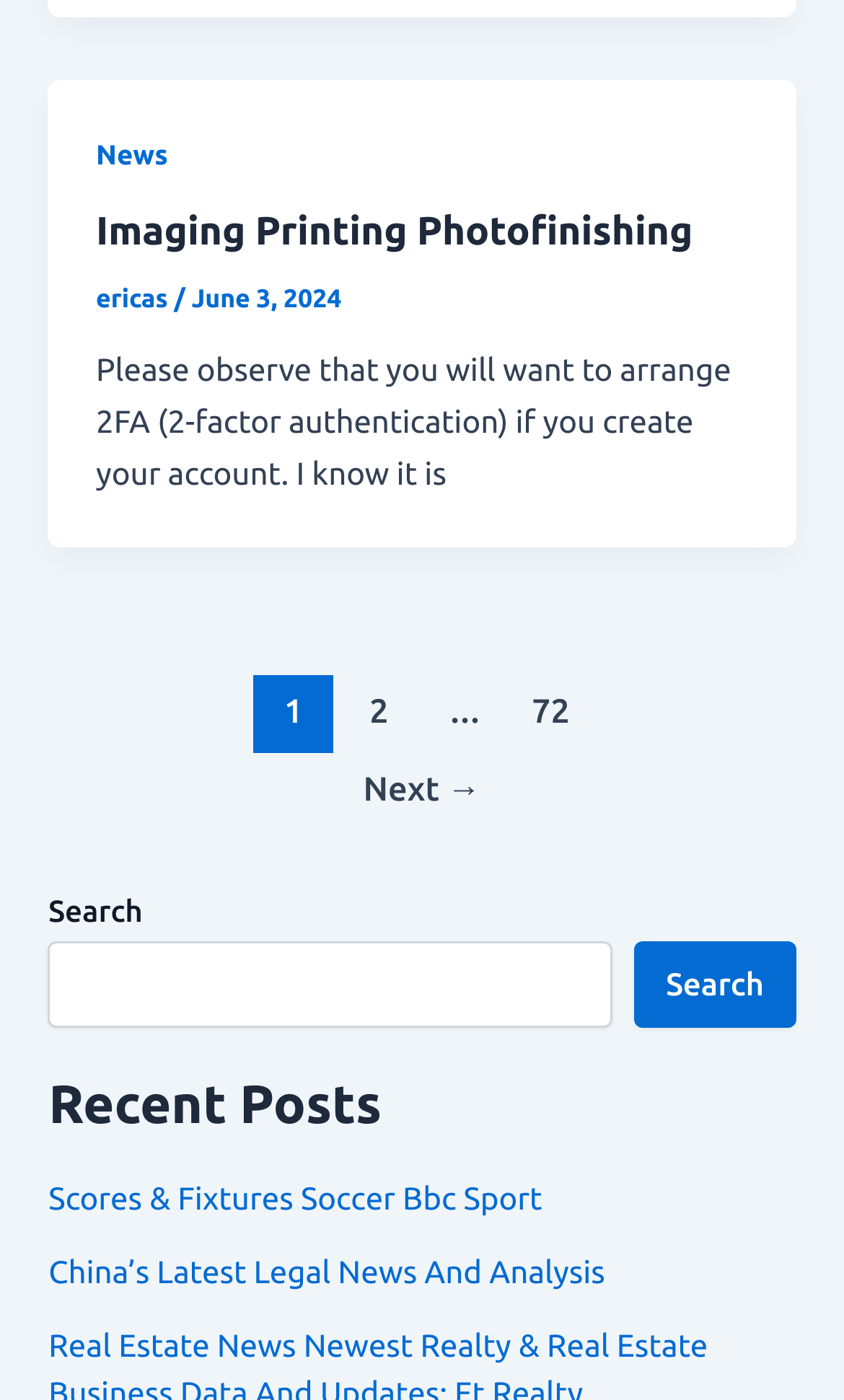Pinpoint the bounding box coordinates for the area that should be clicked to perform the following instruction: "View Recent Posts".

[0.058, 0.763, 0.942, 0.813]